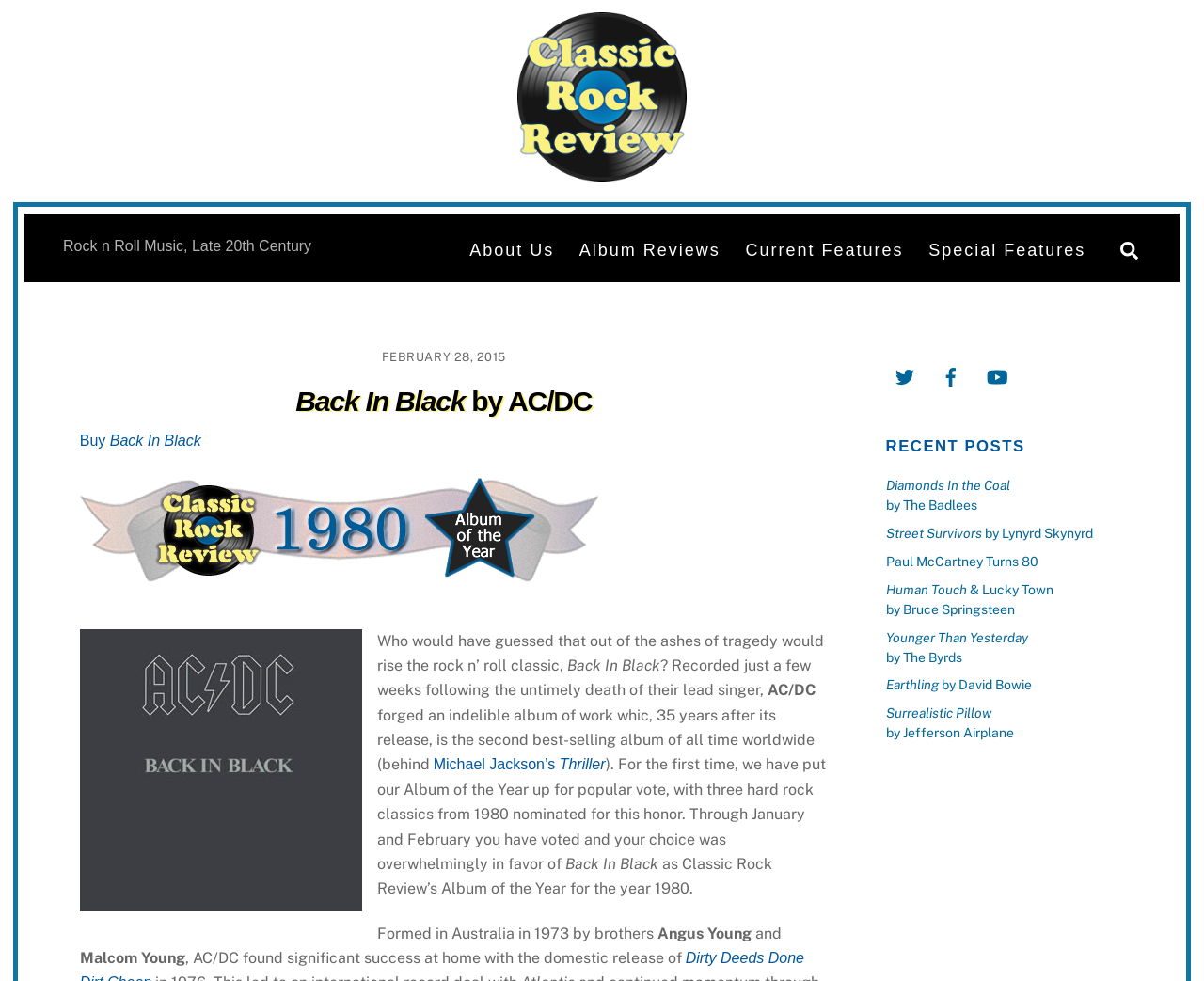How many social media links are present?
From the details in the image, answer the question comprehensively.

There are three social media links present: 'twitter', 'facebook', and 'youtube', each with an image and an emphasis element.